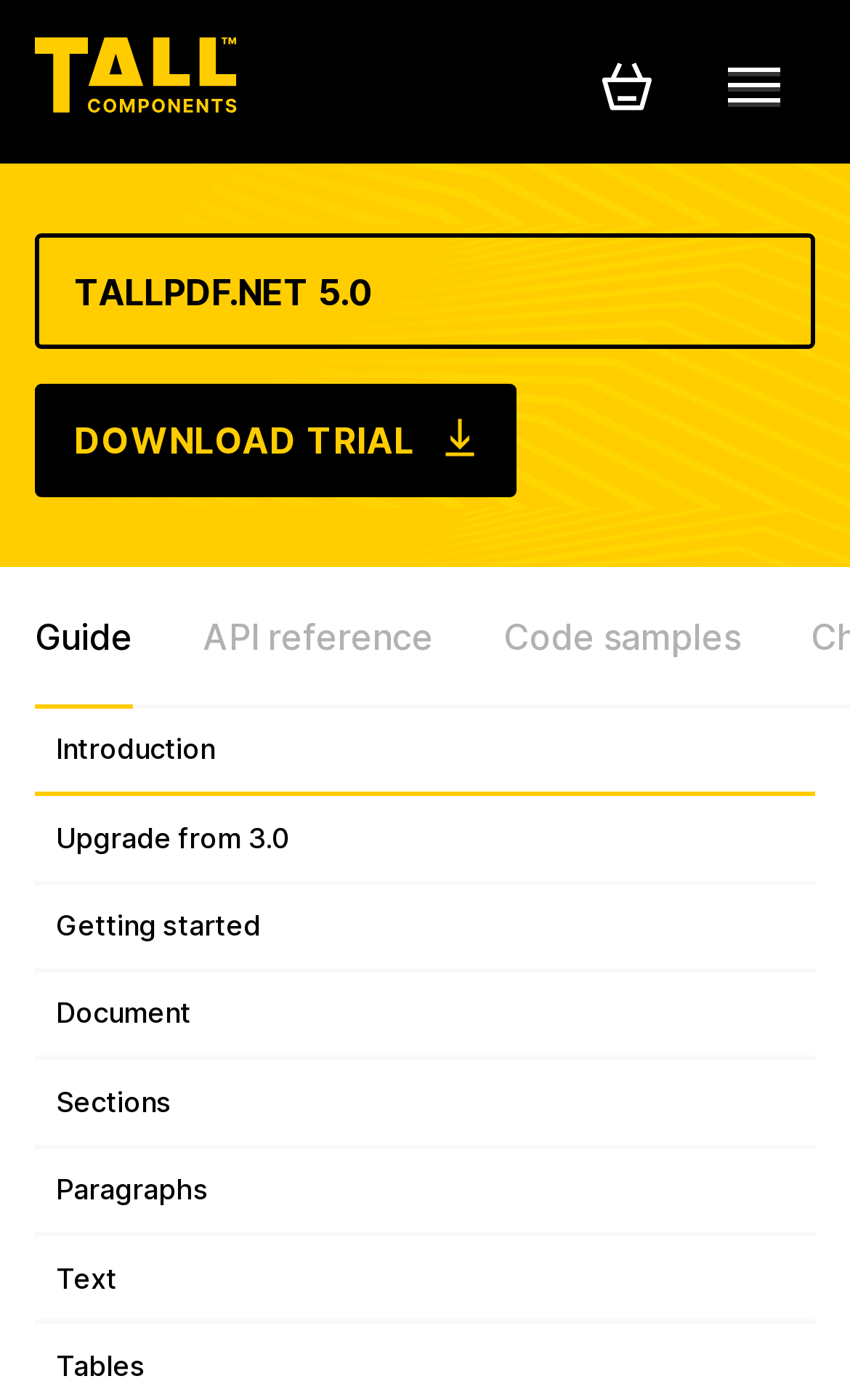Provide the bounding box coordinates of the section that needs to be clicked to accomplish the following instruction: "Click the logo to go home."

[0.041, 0.057, 0.297, 0.088]